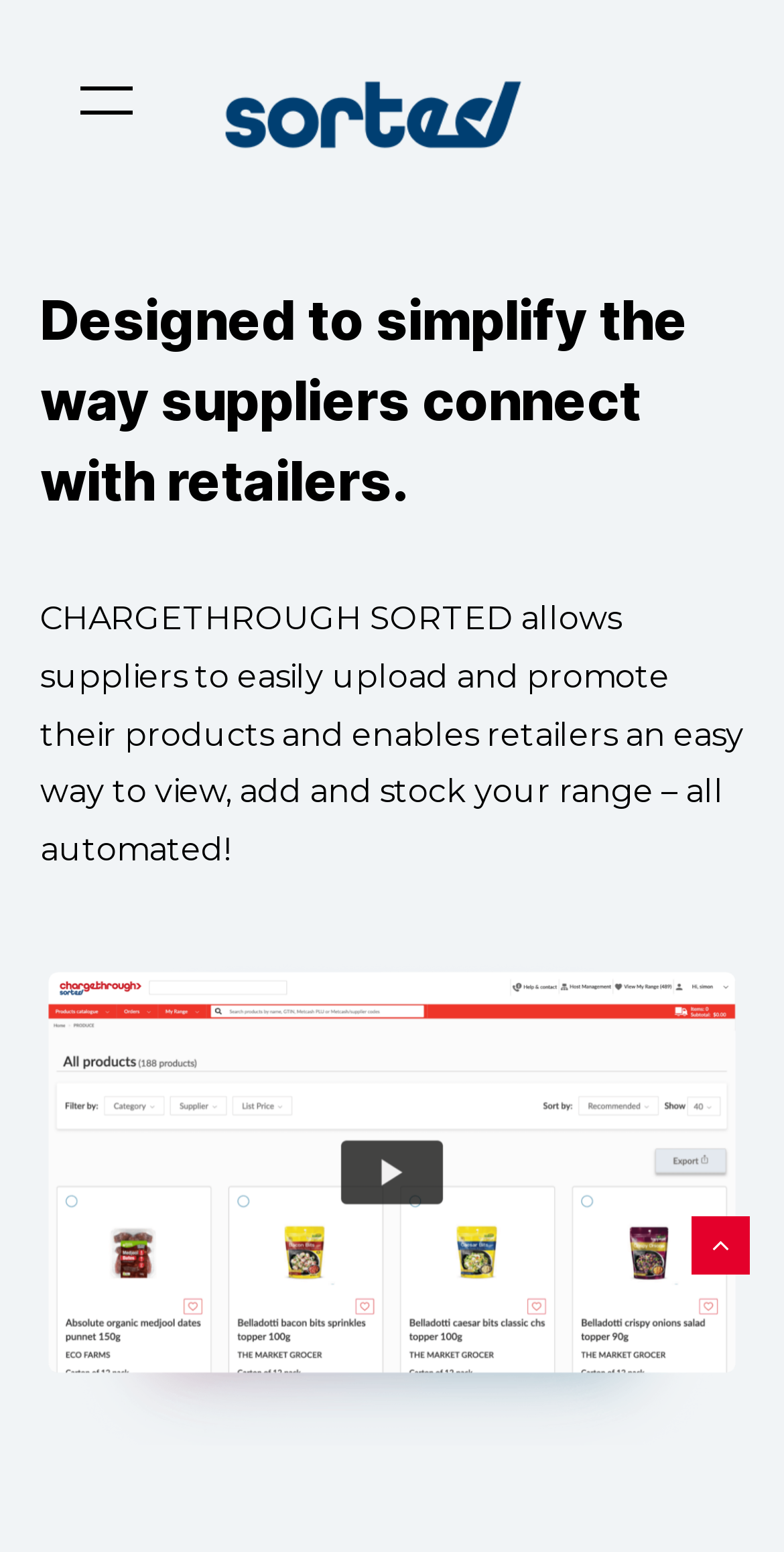Pinpoint the bounding box coordinates for the area that should be clicked to perform the following instruction: "click on The Lasswade Centre".

None